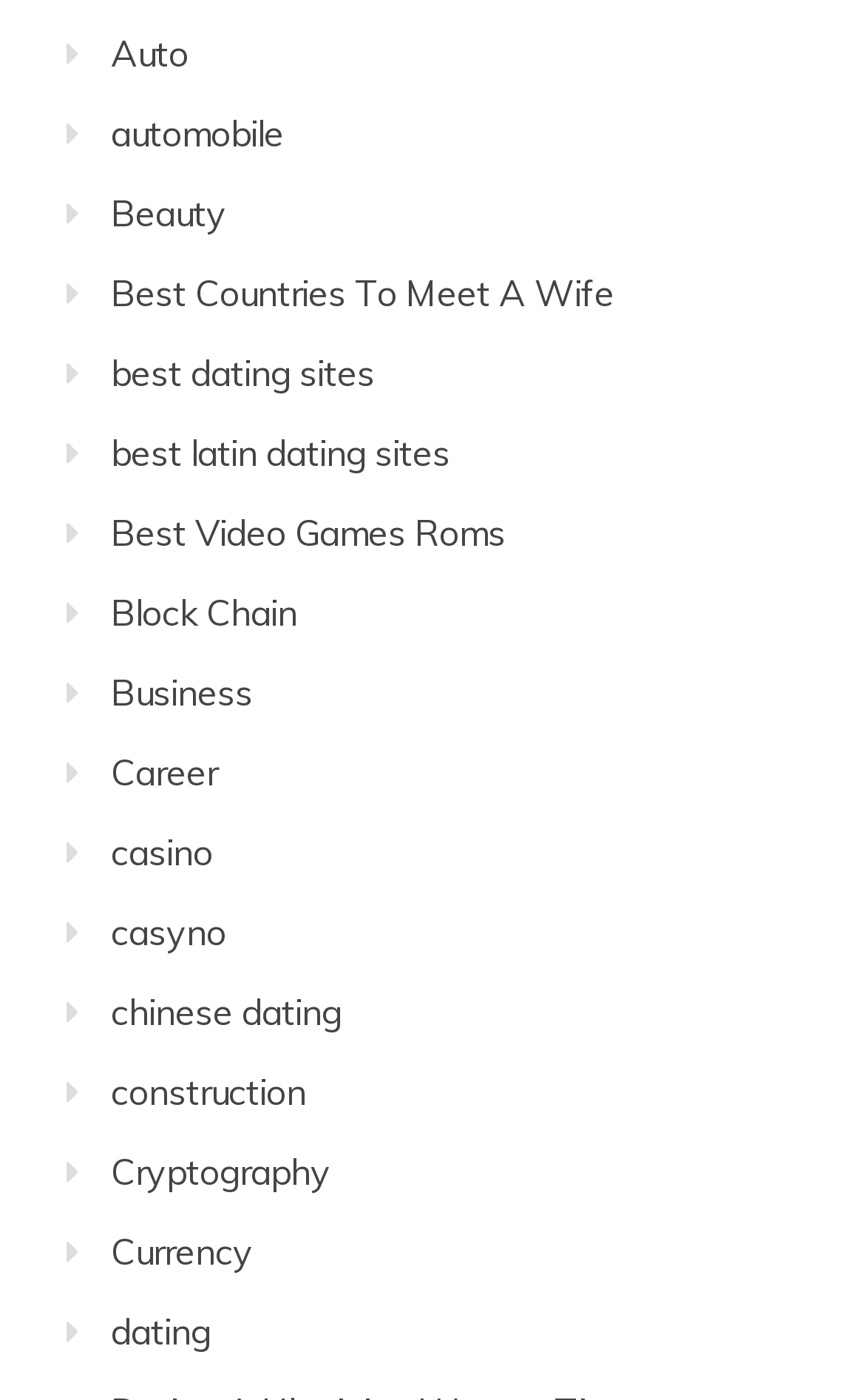What is the first category listed?
Using the image as a reference, give a one-word or short phrase answer.

Auto